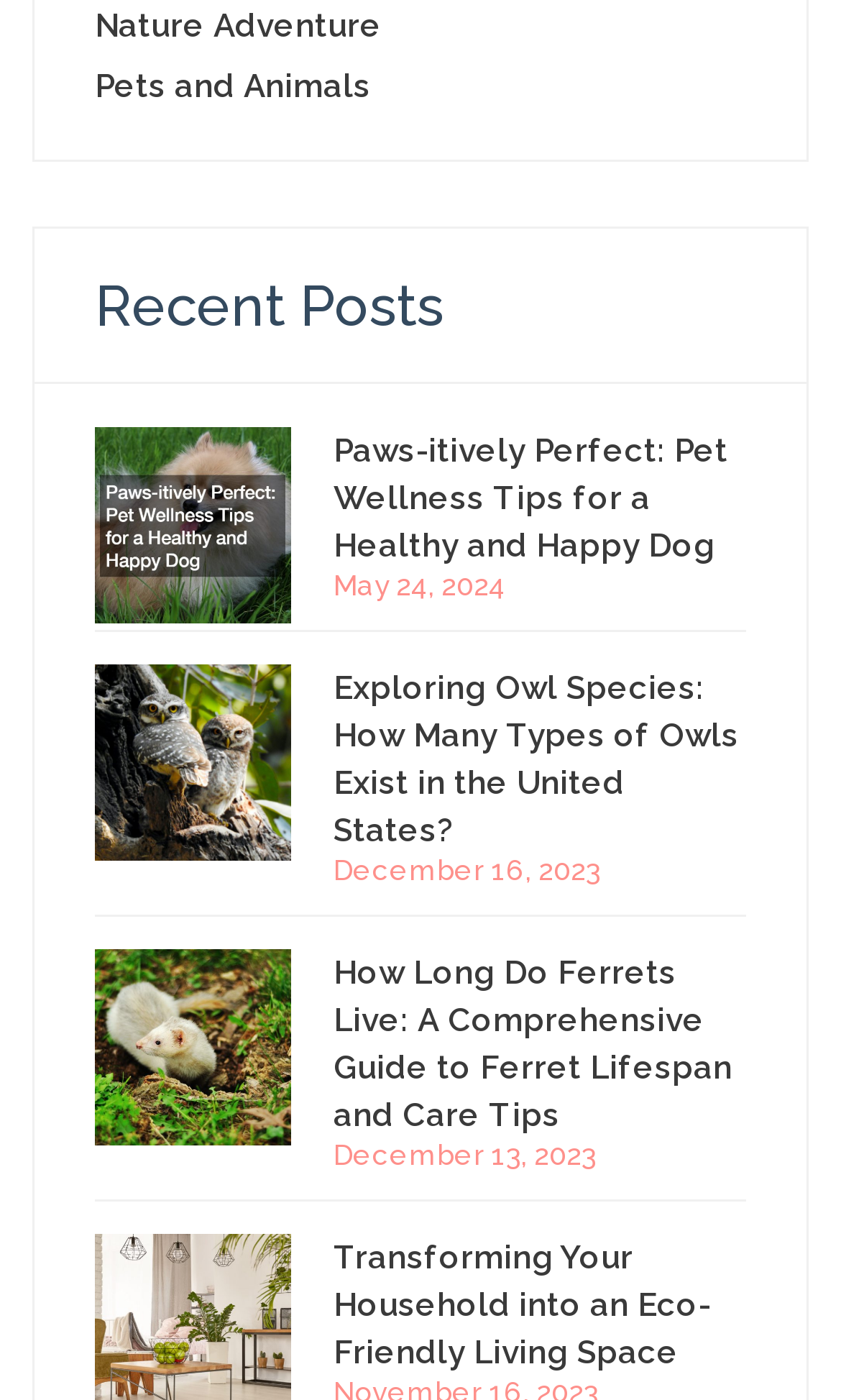What is the title of the last link in the 'Recent Posts' section?
Using the image as a reference, deliver a detailed and thorough answer to the question.

The title of the last link in the 'Recent Posts' section is 'Transforming Your Household into an Eco-Friendly Living Space', which is the link element with the OCR text 'Transforming Your Household into an Eco-Friendly Living Space'.